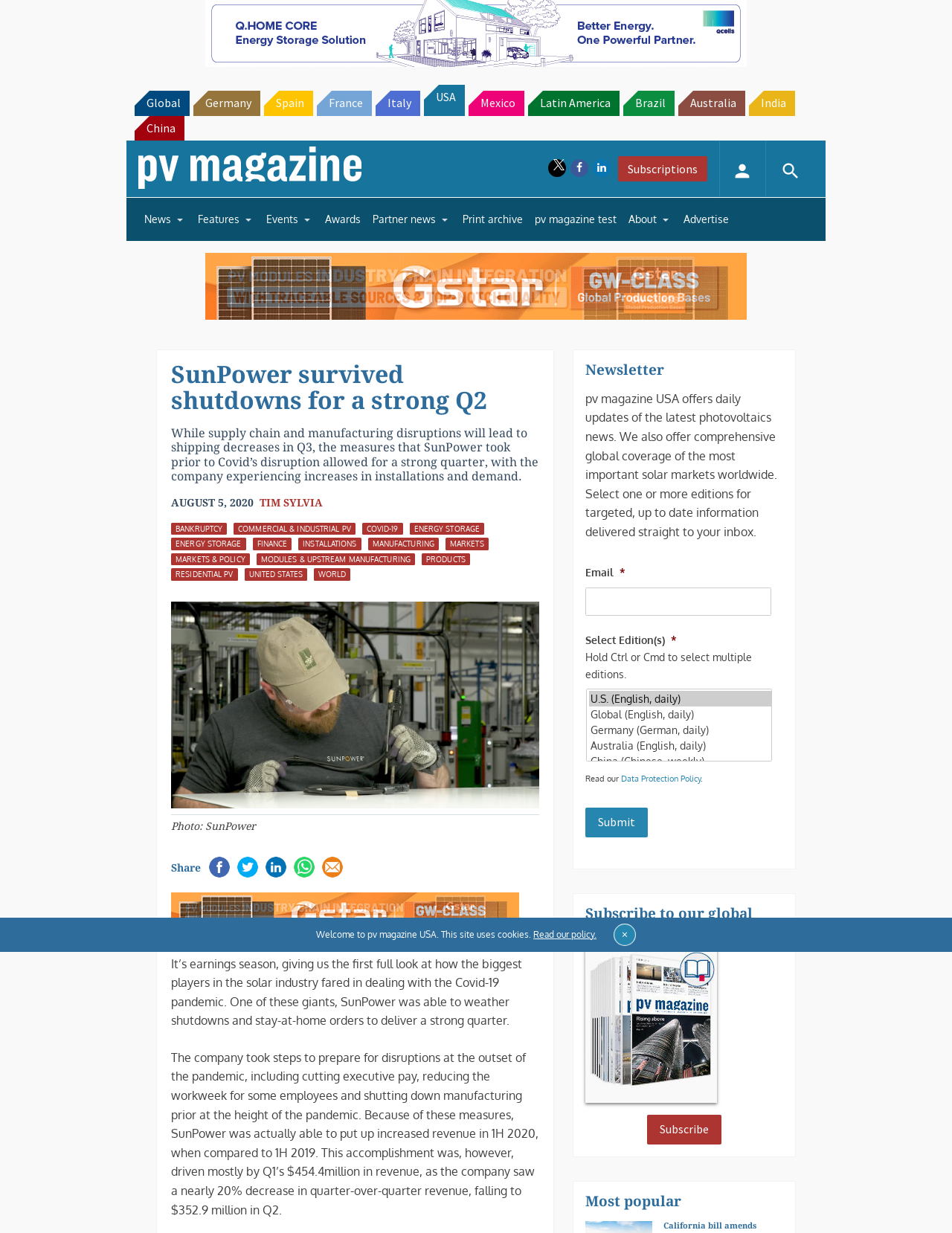Can you look at the image and give a comprehensive answer to the question:
What is the topic of the article?

The topic of the article is the solar industry, specifically how SunPower, a company in the solar industry, performed during the Covid-19 pandemic. This is clear from the content of the article, which discusses the company's revenue, manufacturing, and installations.